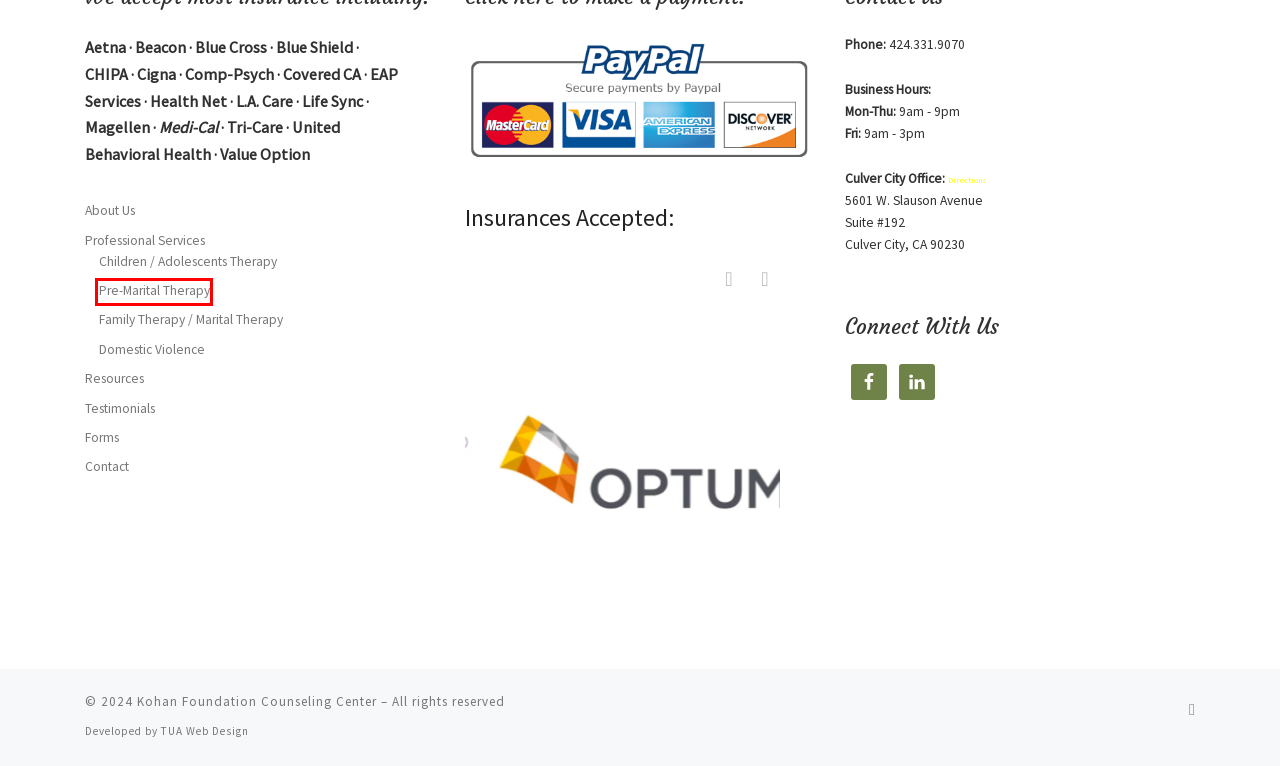Examine the webpage screenshot and identify the UI element enclosed in the red bounding box. Pick the webpage description that most accurately matches the new webpage after clicking the selected element. Here are the candidates:
A. Family Therapy / Marital Therapy – Kohan Foundation Counseling Center
B. The Ultimate Answer - Colleen Rice Nelson
C. Testimonials – Kohan Foundation Counseling Center
D. About Us – Kohan Foundation Counseling Center
E. Domestic Violence – Kohan Foundation Counseling Center
F. Children & Adolescent Therapy – Kohan Foundation Counseling Center
G. Forms – Kohan Foundation Counseling Center
H. Pre-Marital Therapy – Kohan Foundation Counseling Center

H